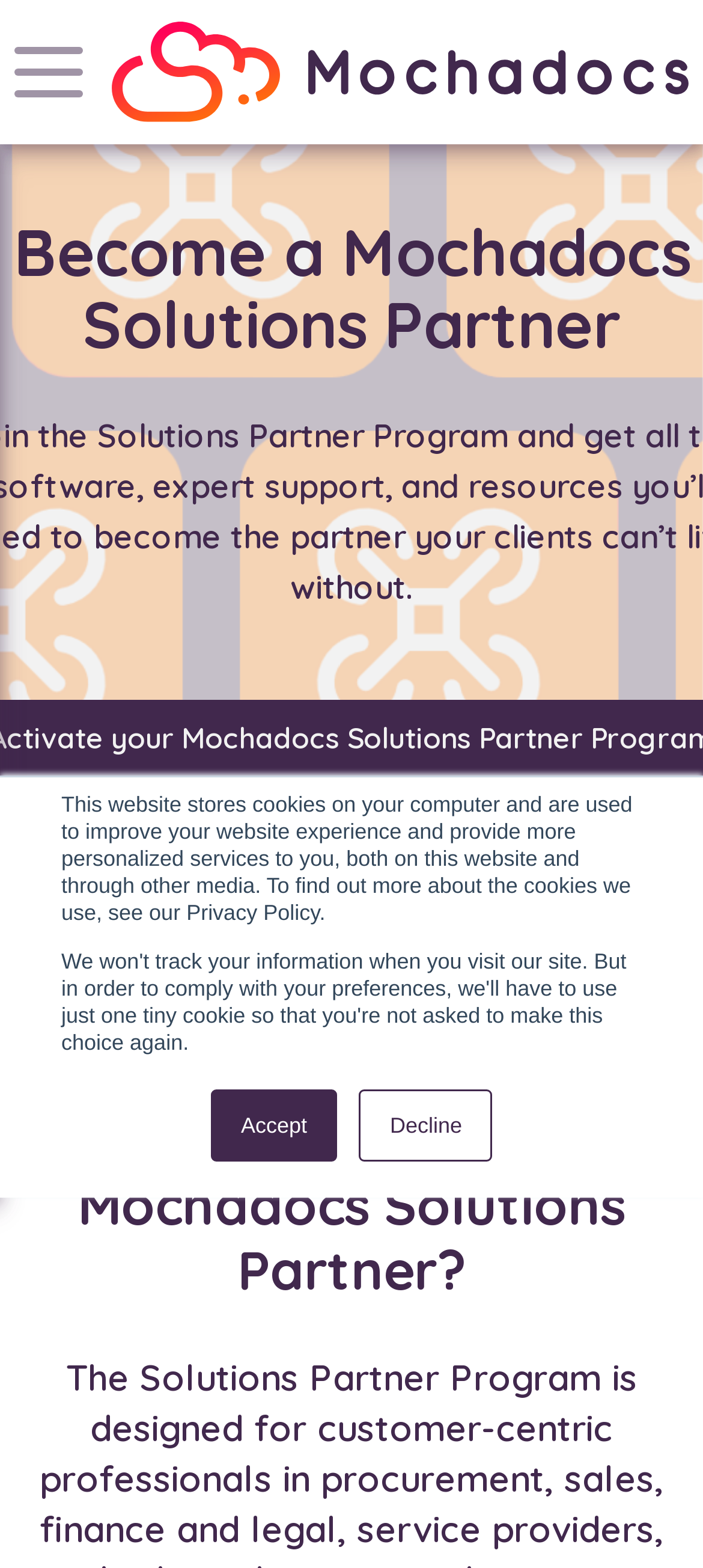Reply to the question below using a single word or brief phrase:
What is the position of the 'Accept' button?

Above the 'Decline' button